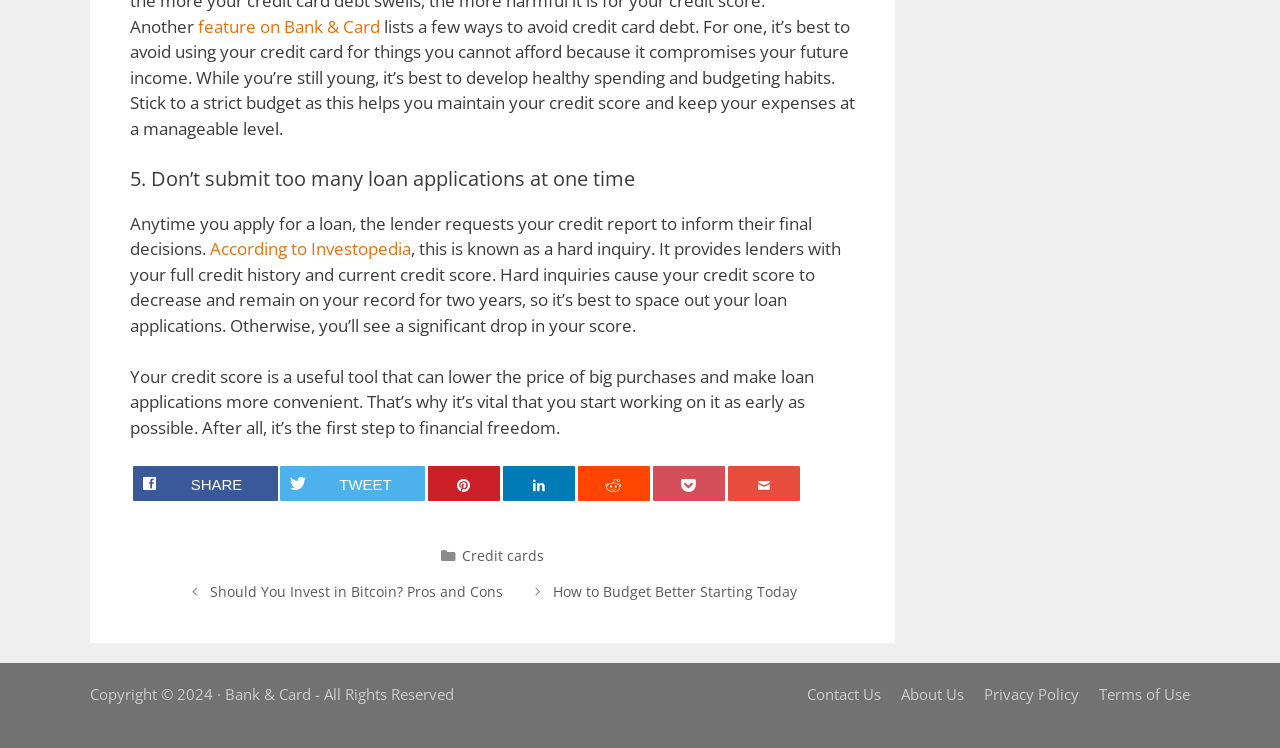What is the best way to maintain a good credit score?
Refer to the image and answer the question using a single word or phrase.

Stick to a strict budget